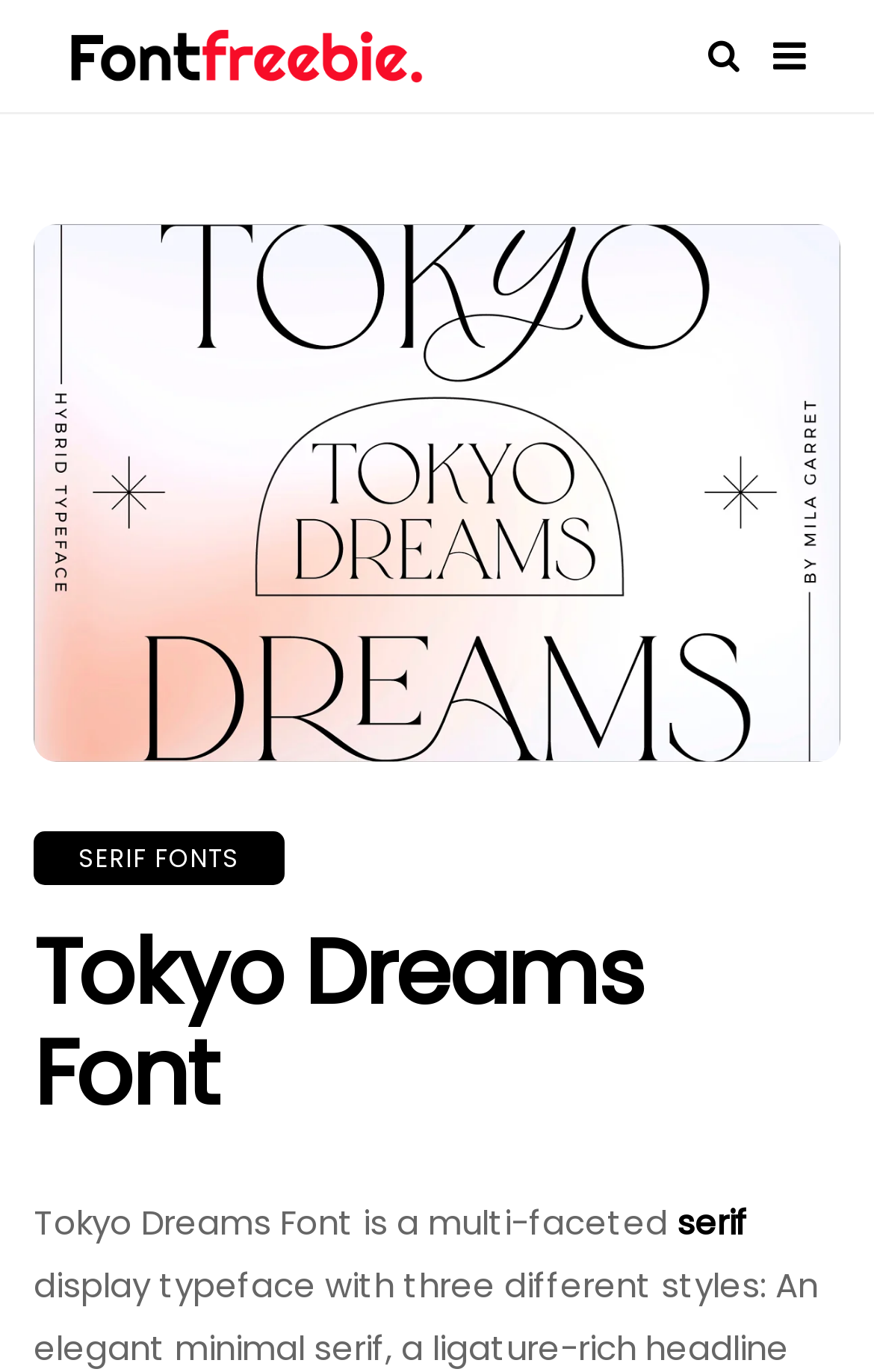Determine the bounding box for the UI element as described: "Serif Fonts". The coordinates should be represented as four float numbers between 0 and 1, formatted as [left, top, right, bottom].

[0.038, 0.606, 0.325, 0.645]